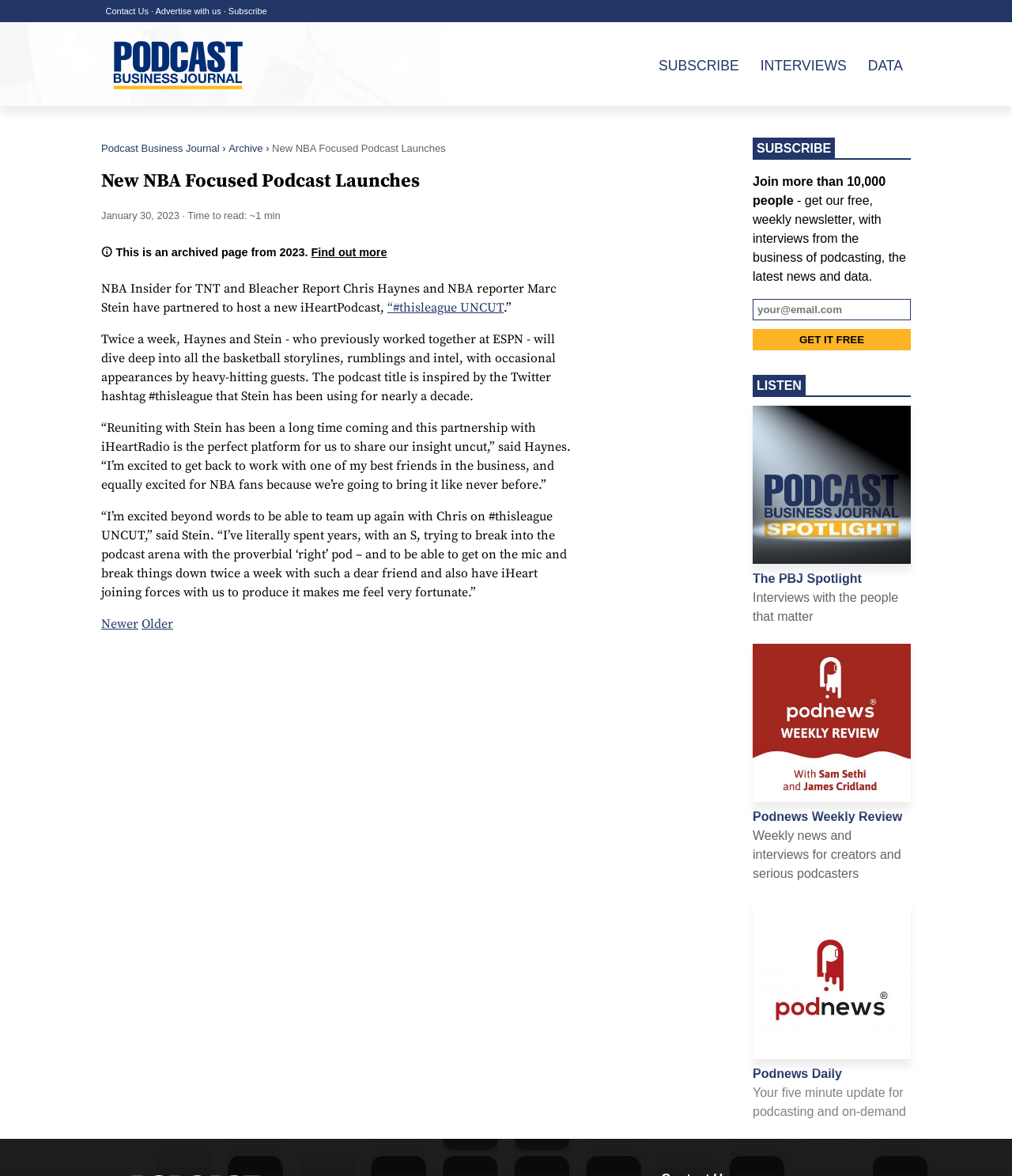Find the bounding box coordinates of the clickable area required to complete the following action: "Go to the next page".

[0.1, 0.524, 0.137, 0.537]